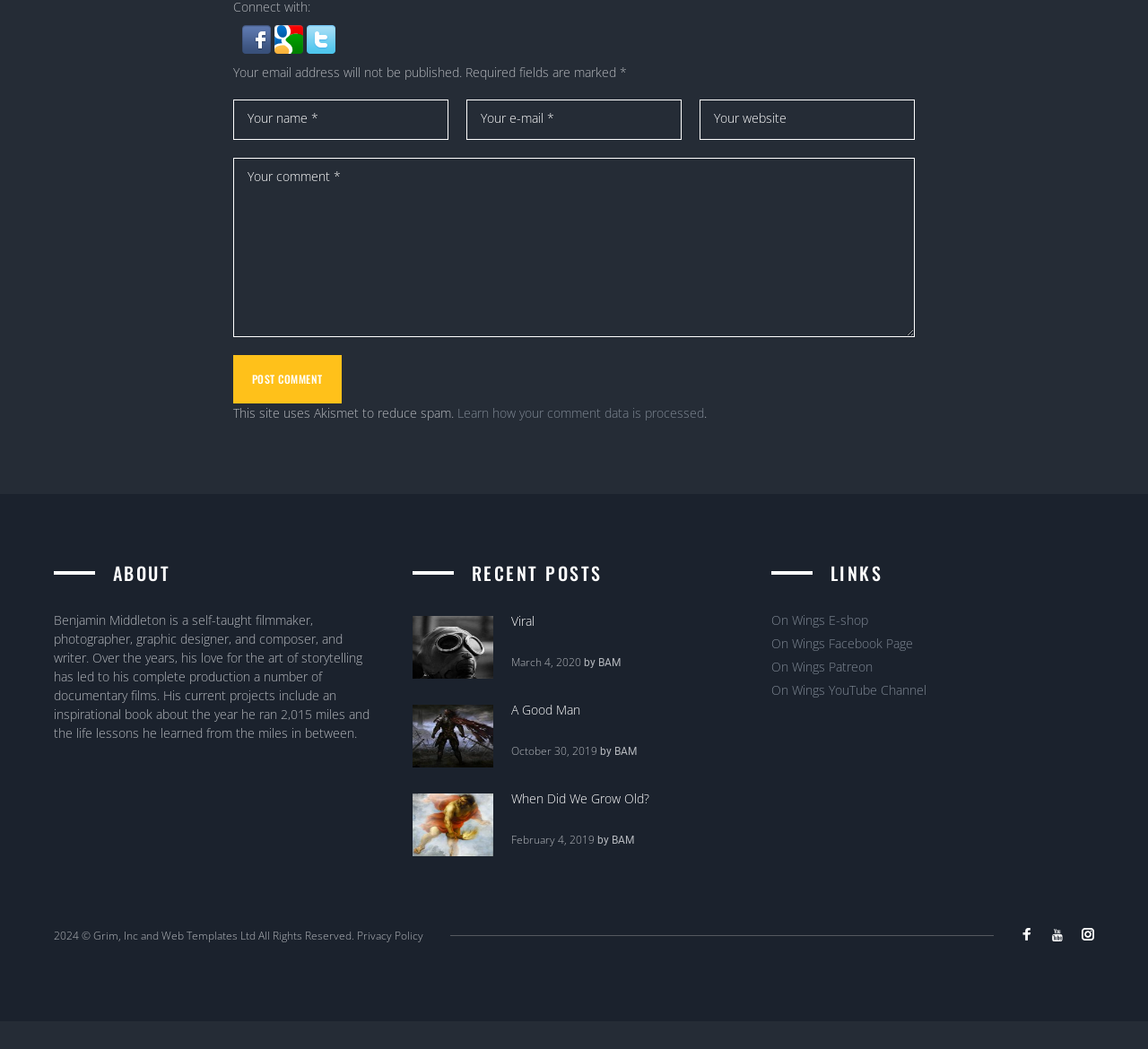With reference to the image, please provide a detailed answer to the following question: What is the purpose of Akismet?

The answer can be found at the bottom of the webpage, where it is written that 'This site uses Akismet to reduce spam.'